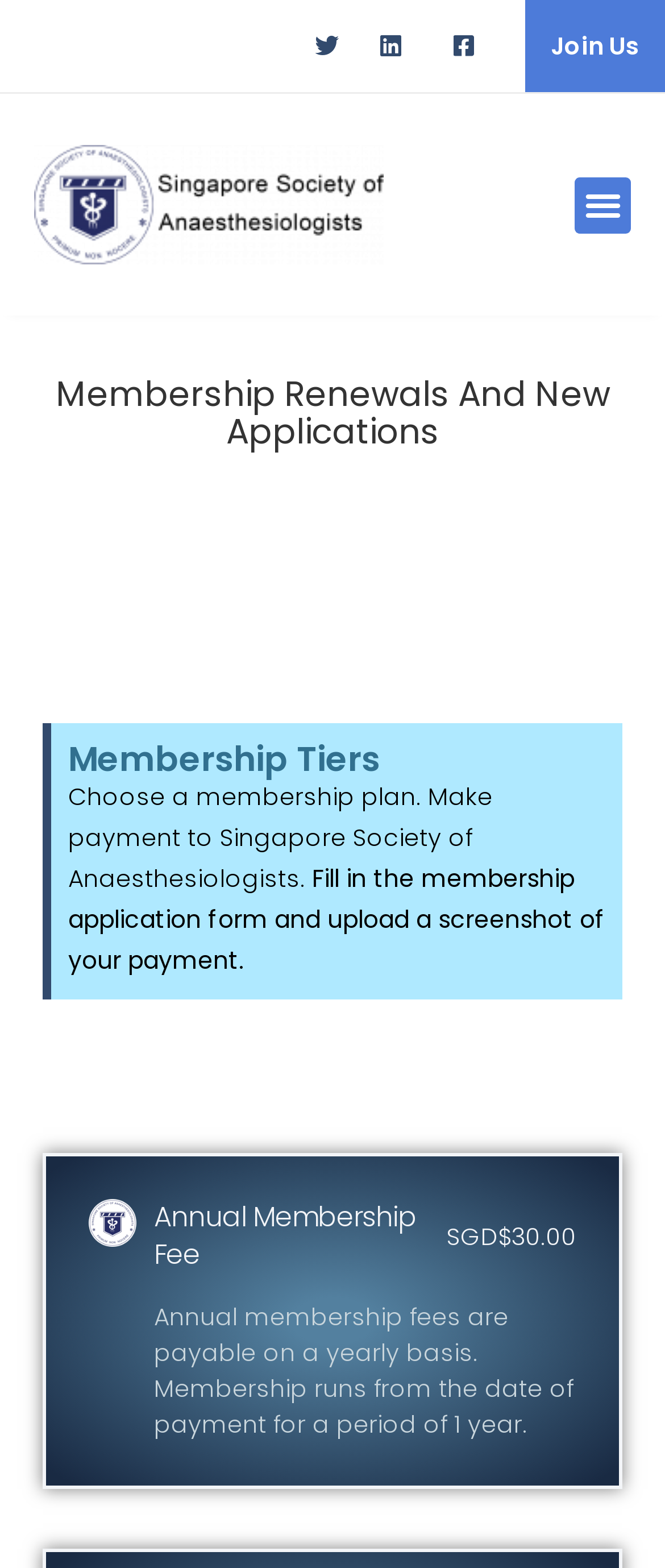Using the details in the image, give a detailed response to the question below:
What is the purpose of the webpage?

I inferred this by looking at the various elements on the page, including the links 'Join Us' and 'Membership Renewals And New Applications', as well as the instructions for filling out the membership application form and making payment.